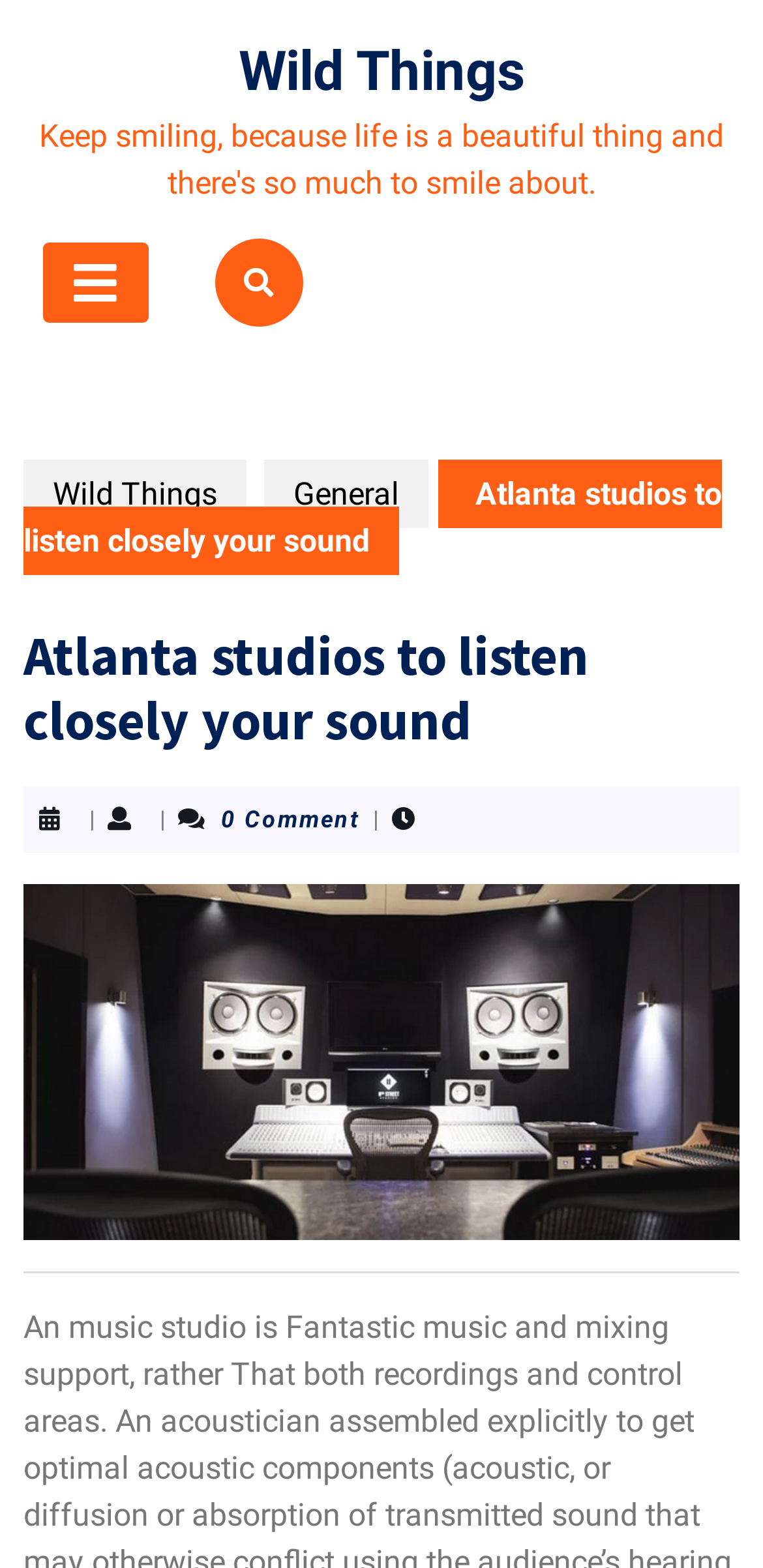Review the image closely and give a comprehensive answer to the question: What is the orientation of the separator?

The separator element has an orientation of horizontal, which can be determined by examining the element's properties. This separator is located below the post thumbnail image and above the rest of the content.